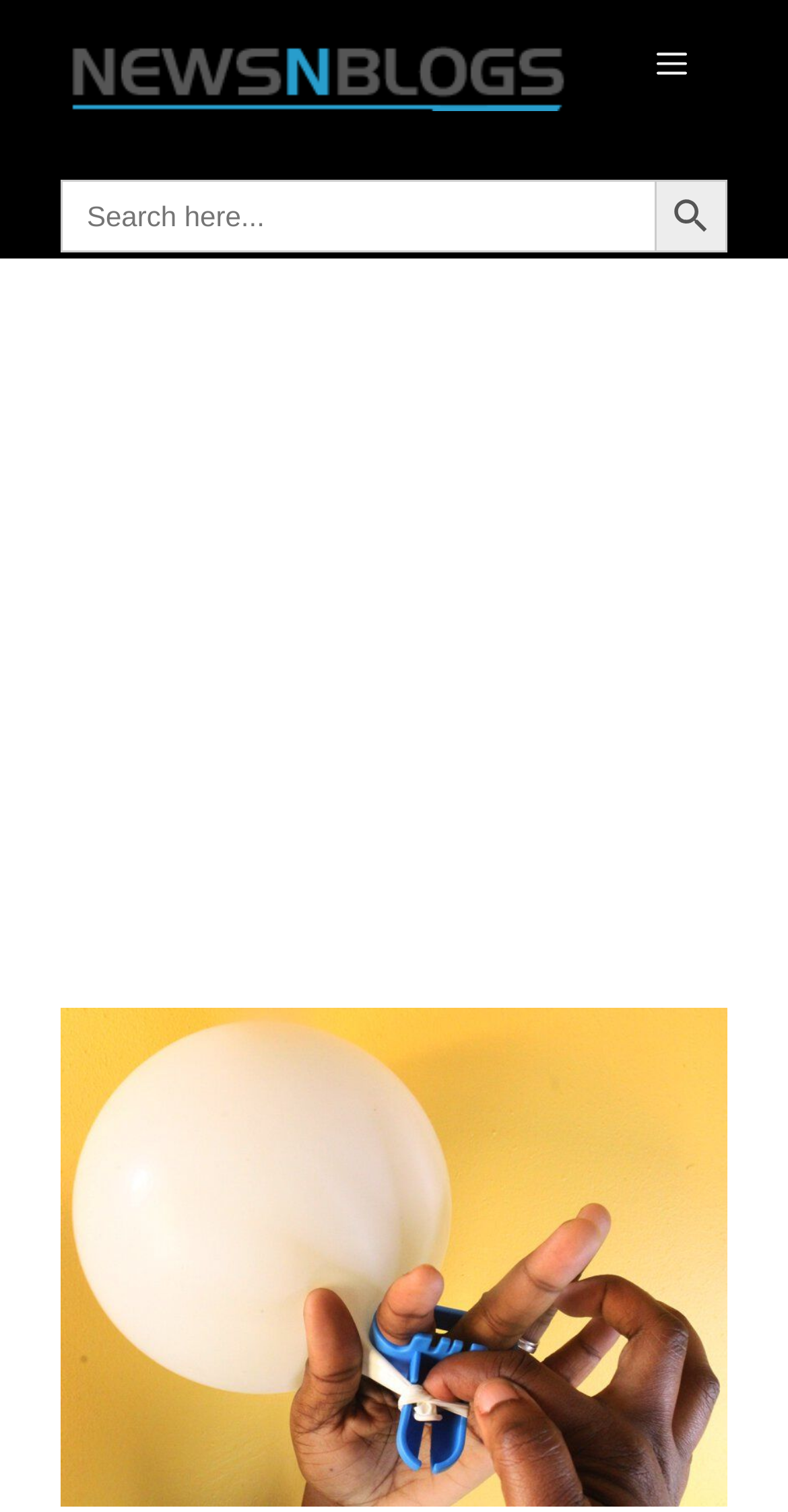What is the content of the iframe element?
Answer the question with just one word or phrase using the image.

Advertisement